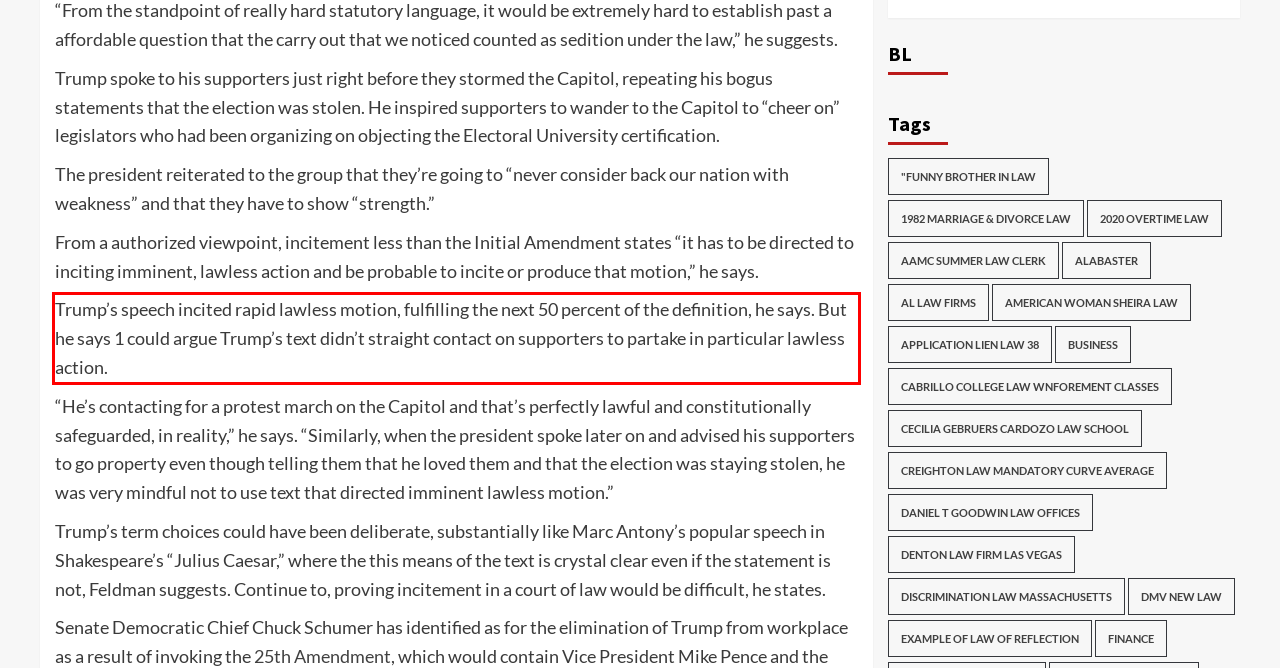Given the screenshot of the webpage, identify the red bounding box, and recognize the text content inside that red bounding box.

Trump’s speech incited rapid lawless motion, fulfilling the next 50 percent of the definition, he says. But he says 1 could argue Trump’s text didn’t straight contact on supporters to partake in particular lawless action.